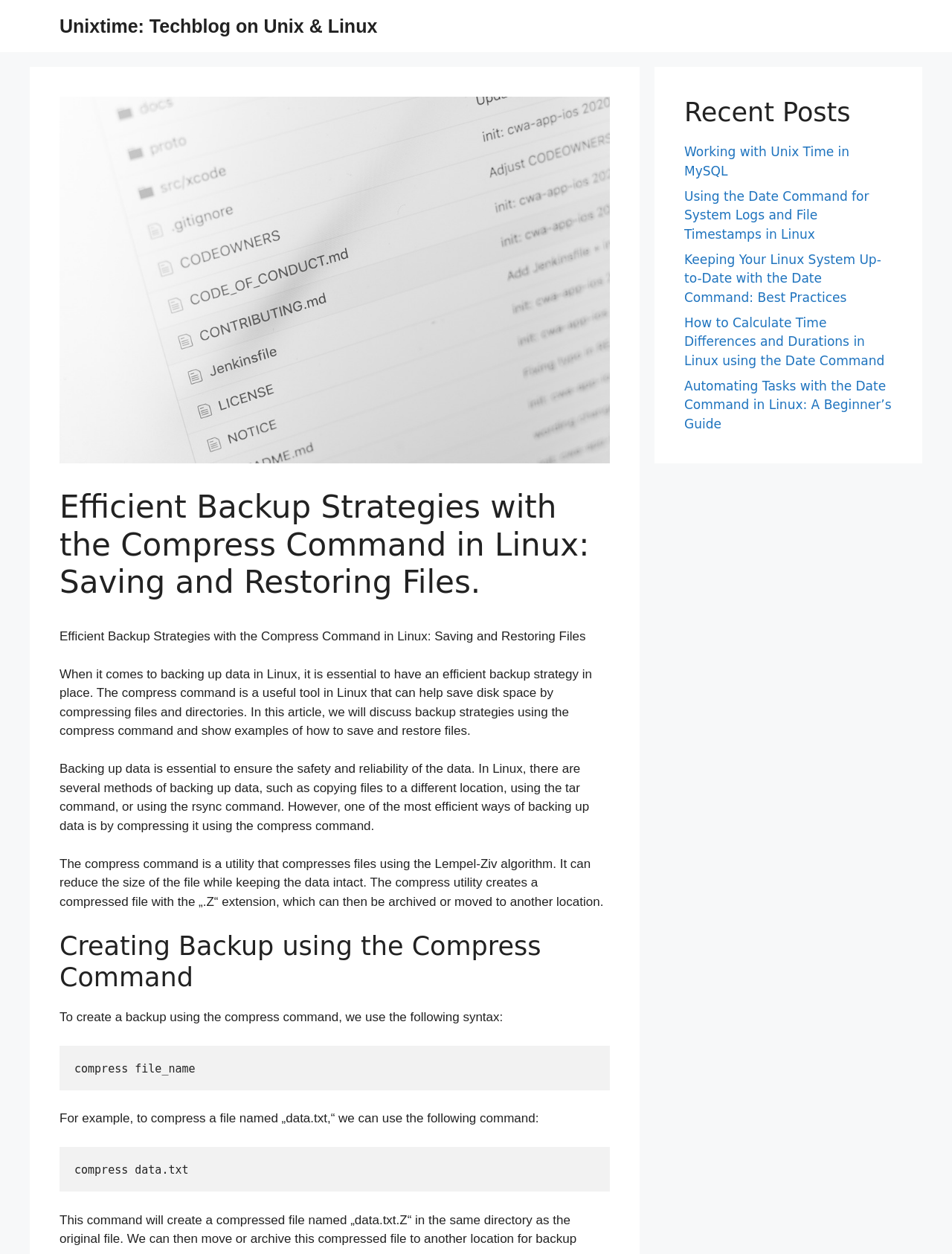Refer to the image and provide an in-depth answer to the question: 
What is the purpose of the compress command in Linux?

The compress command is a utility that compresses files using the Lempel-Ziv algorithm, which can reduce the size of the file while keeping the data intact. This is useful for saving disk space when backing up data.